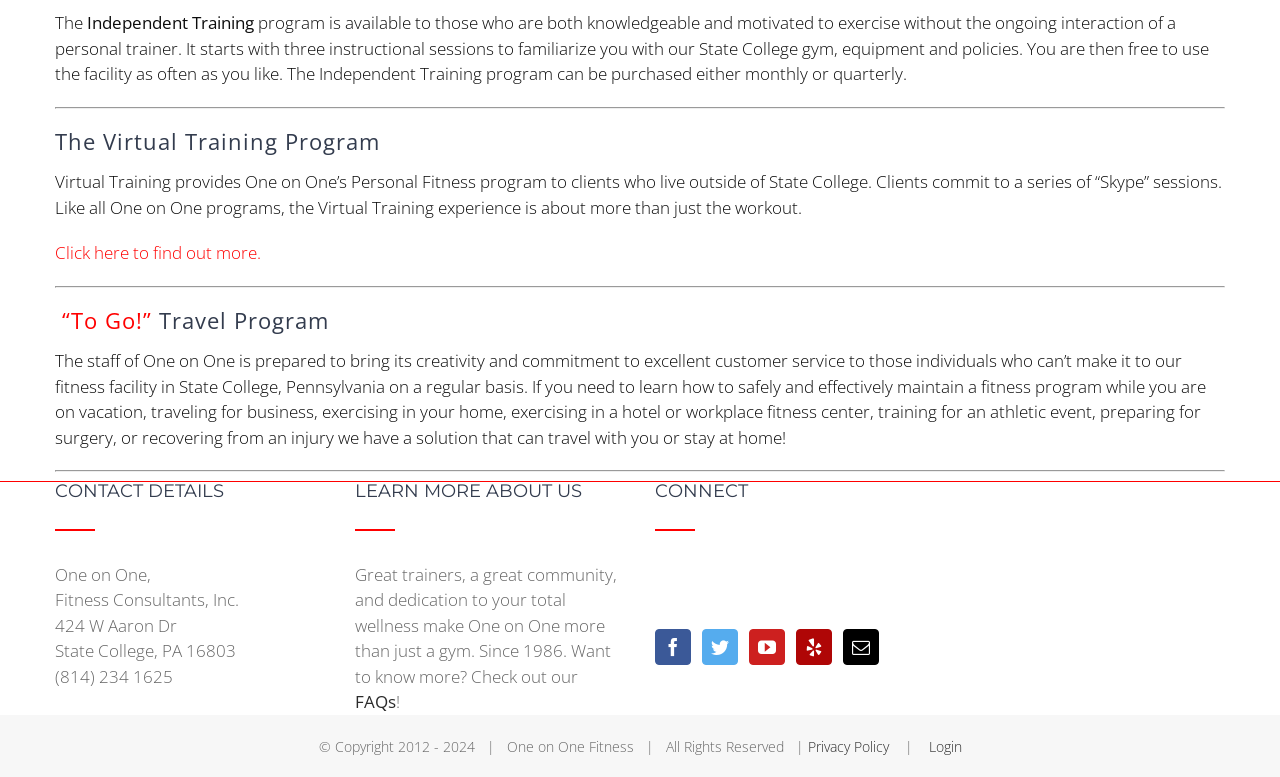Please specify the bounding box coordinates of the element that should be clicked to execute the given instruction: 'Visit the website BuzzTidings'. Ensure the coordinates are four float numbers between 0 and 1, expressed as [left, top, right, bottom].

None